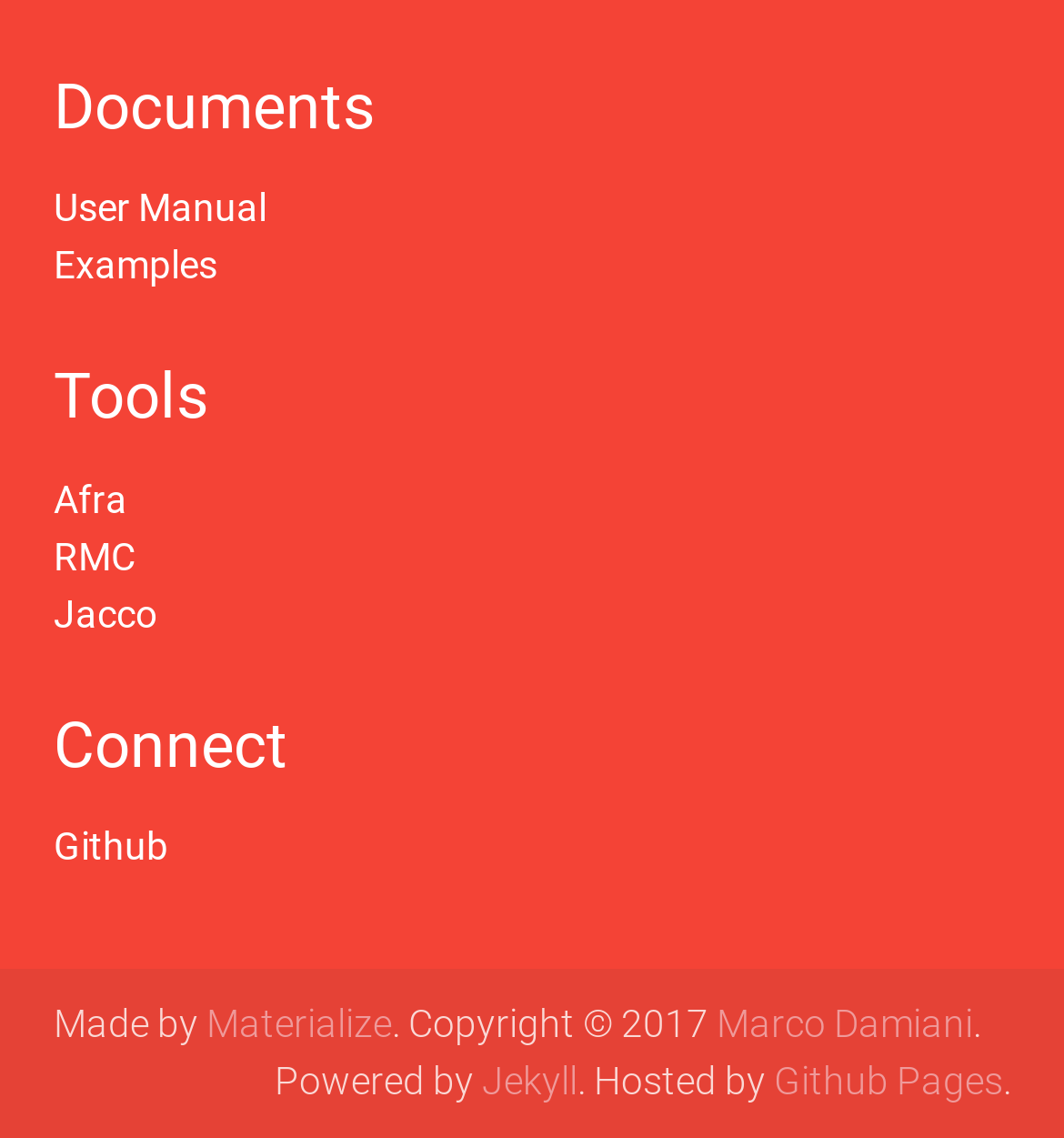Please locate the bounding box coordinates of the element that should be clicked to complete the given instruction: "Access Afra tool".

[0.05, 0.419, 0.119, 0.457]